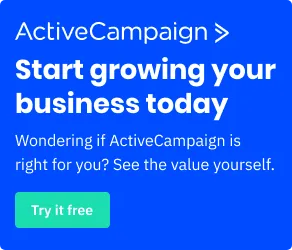Respond to the following question using a concise word or phrase: 
What is the text on the call-to-action button?

Try it free